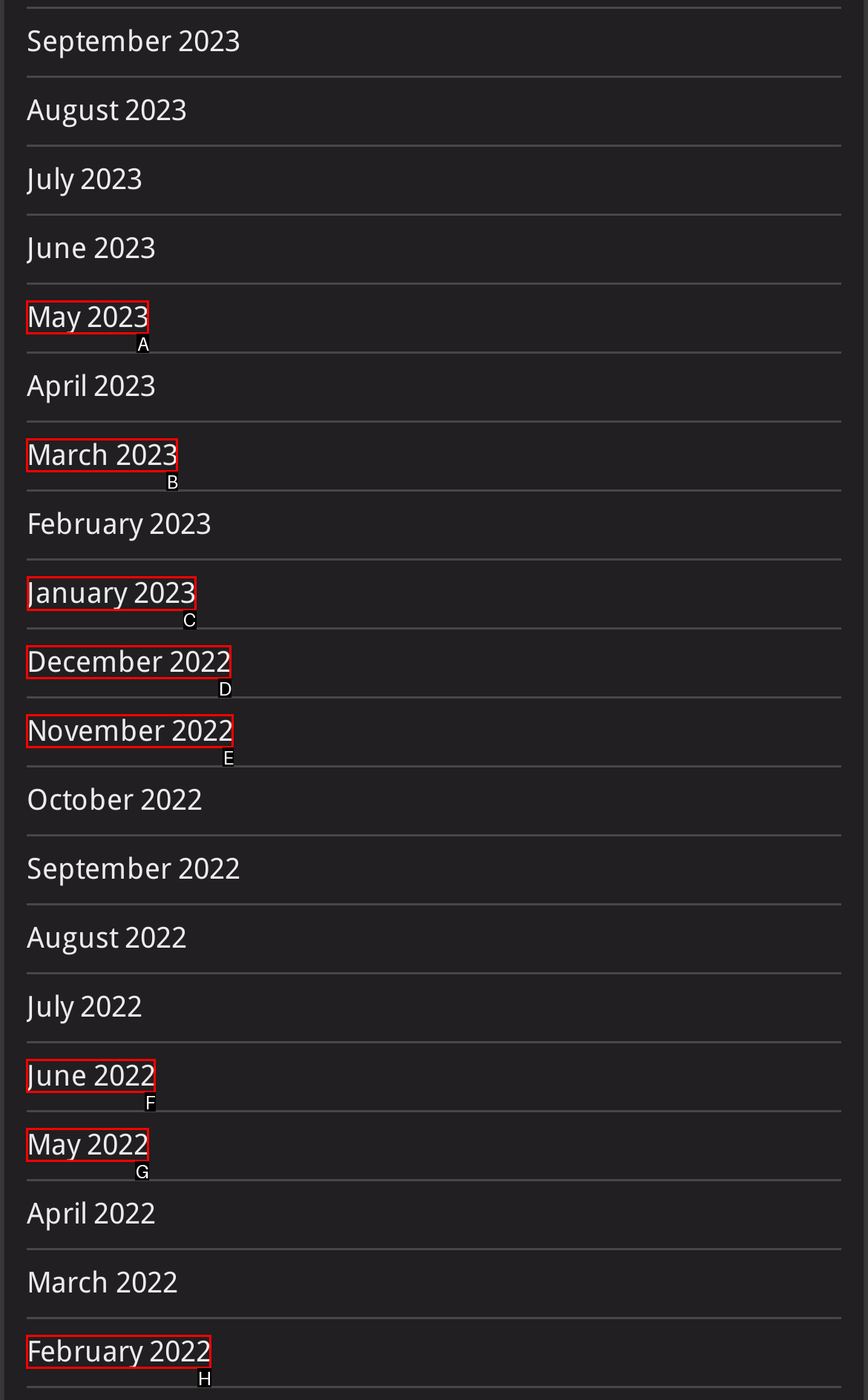Determine the HTML element to click for the instruction: access January 2023.
Answer with the letter corresponding to the correct choice from the provided options.

C